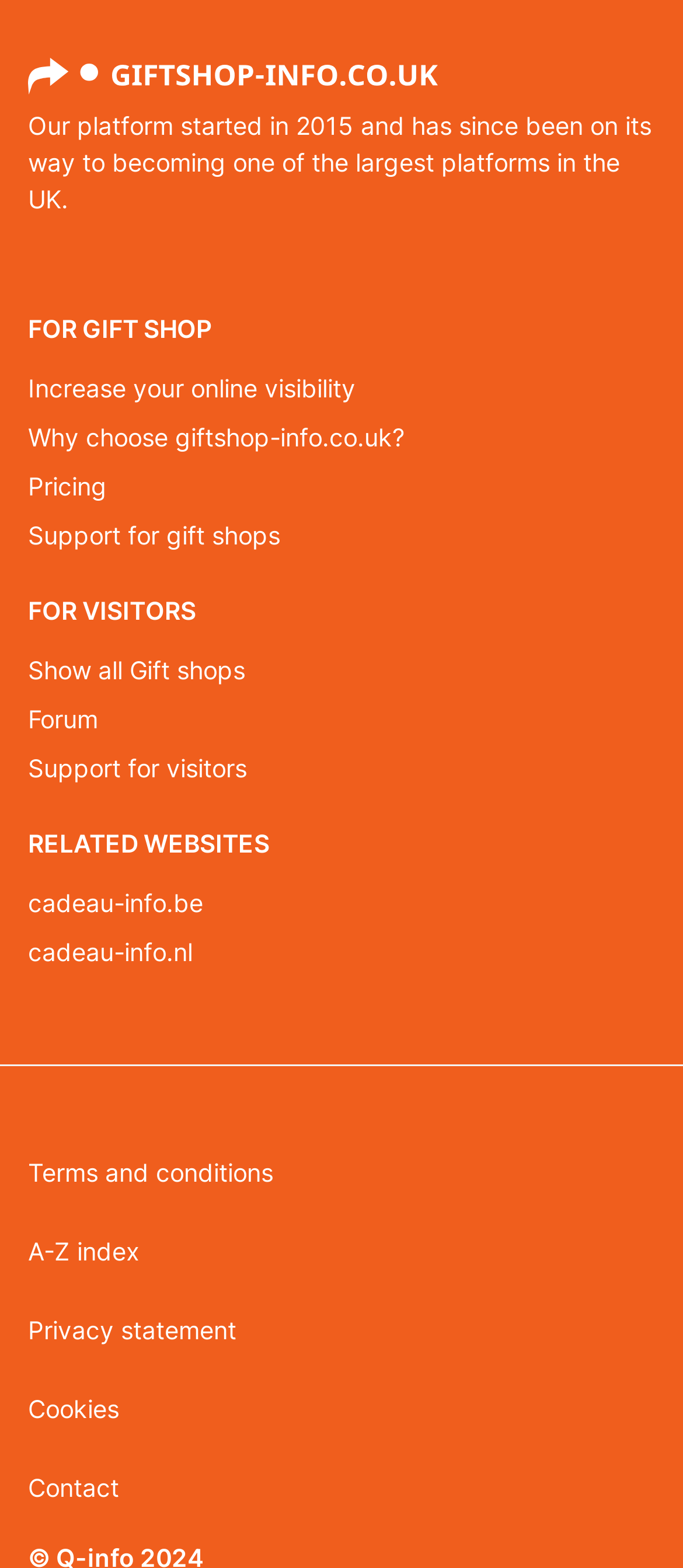Locate the bounding box coordinates of the area where you should click to accomplish the instruction: "Explore gift shops".

[0.041, 0.411, 0.959, 0.443]